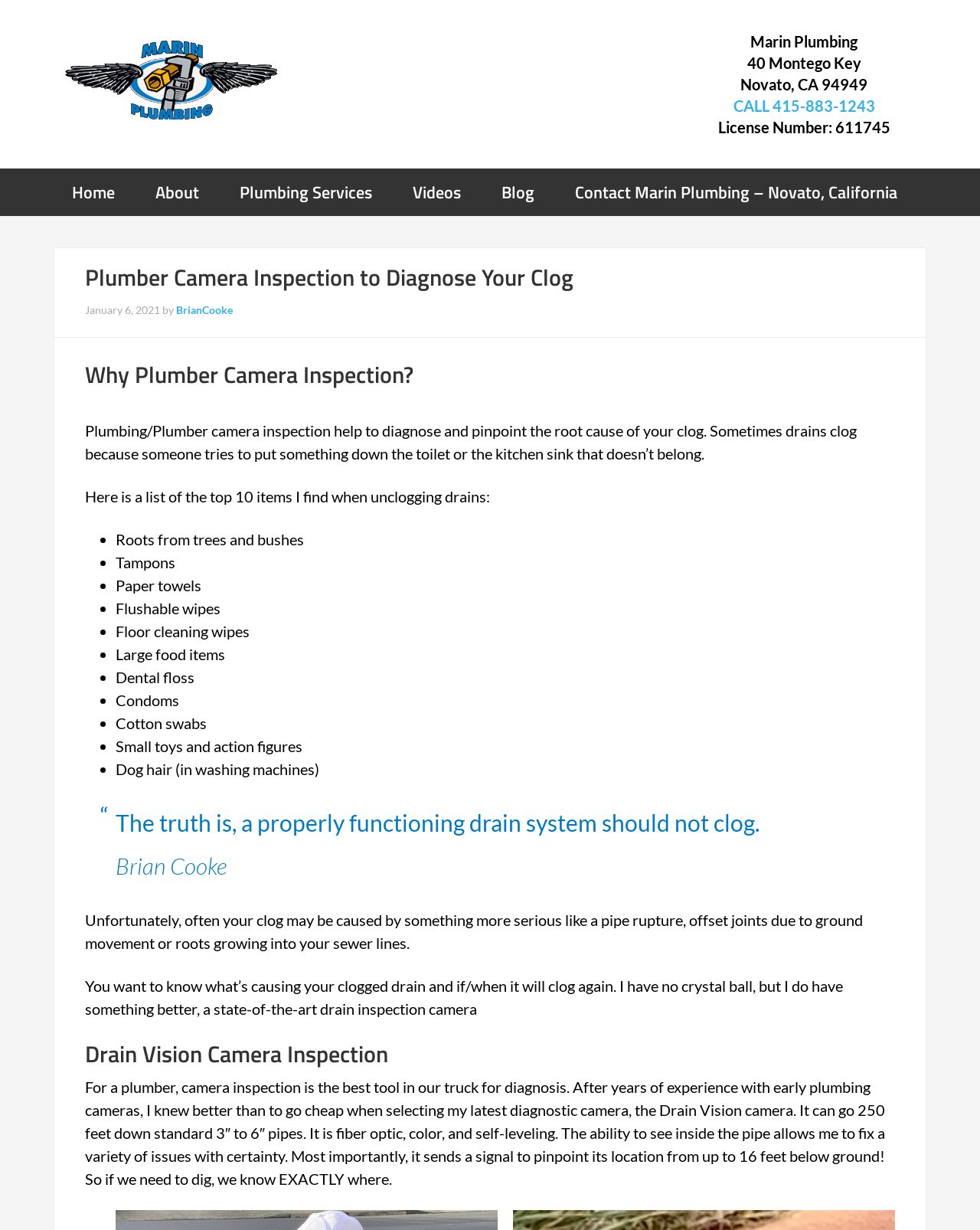Indicate the bounding box coordinates of the clickable region to achieve the following instruction: "Click the 'Home' link."

None